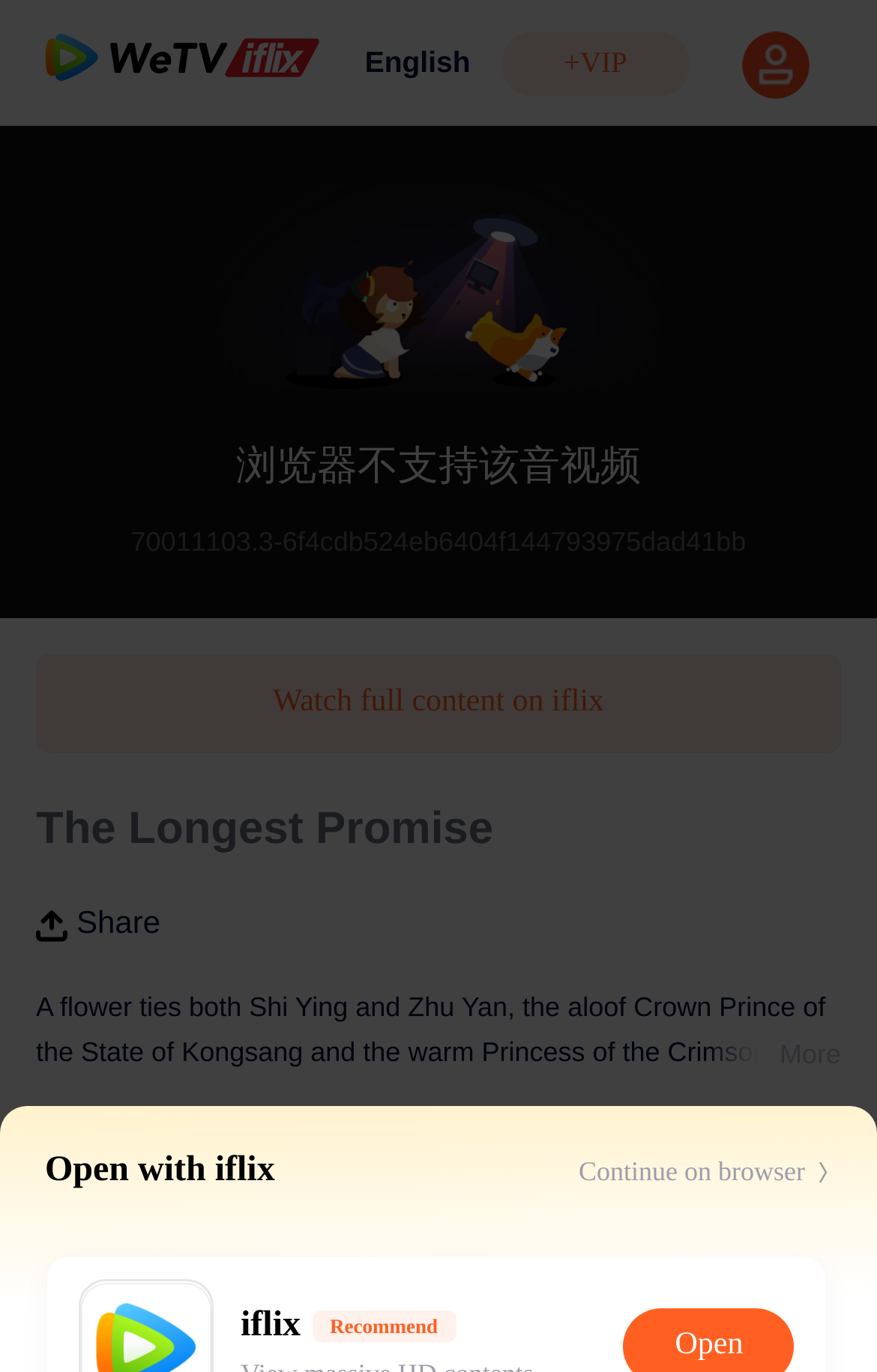Please provide a comprehensive answer to the question based on the screenshot: What is the language of the subtitles?

I found the answer by looking at the static text element 'English' with bounding box coordinates [0.416, 0.033, 0.536, 0.057]. This text is likely indicating the language of the subtitles.